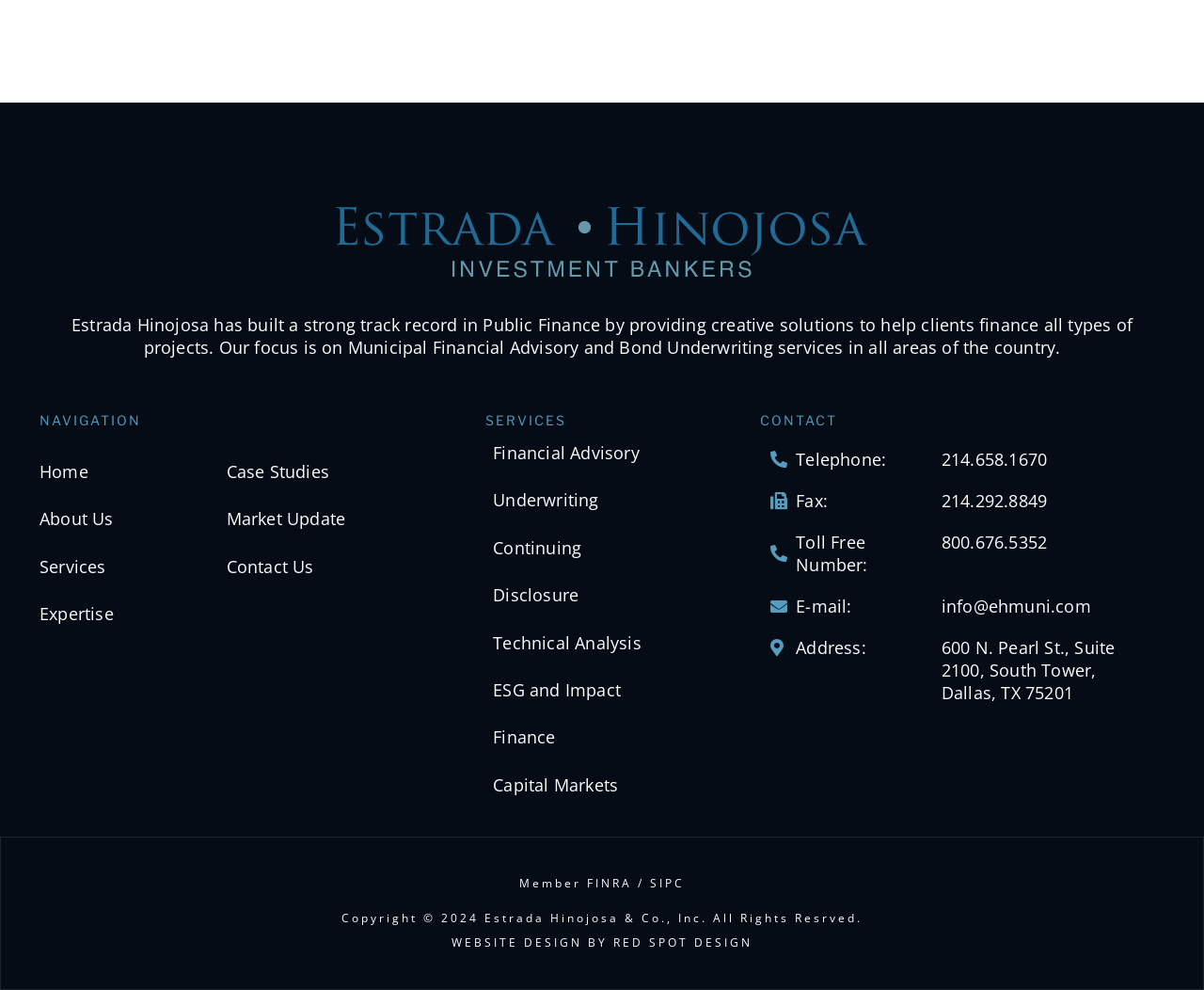Examine the image and give a thorough answer to the following question:
What is the company's profession?

By analyzing the overall content of the webpage, including the StaticText element with the text 'Estrada Hinojosa has built a strong track record in Public Finance by providing creative solutions to help clients finance all types of projects.', we can infer that the company's profession is related to Public Finance.